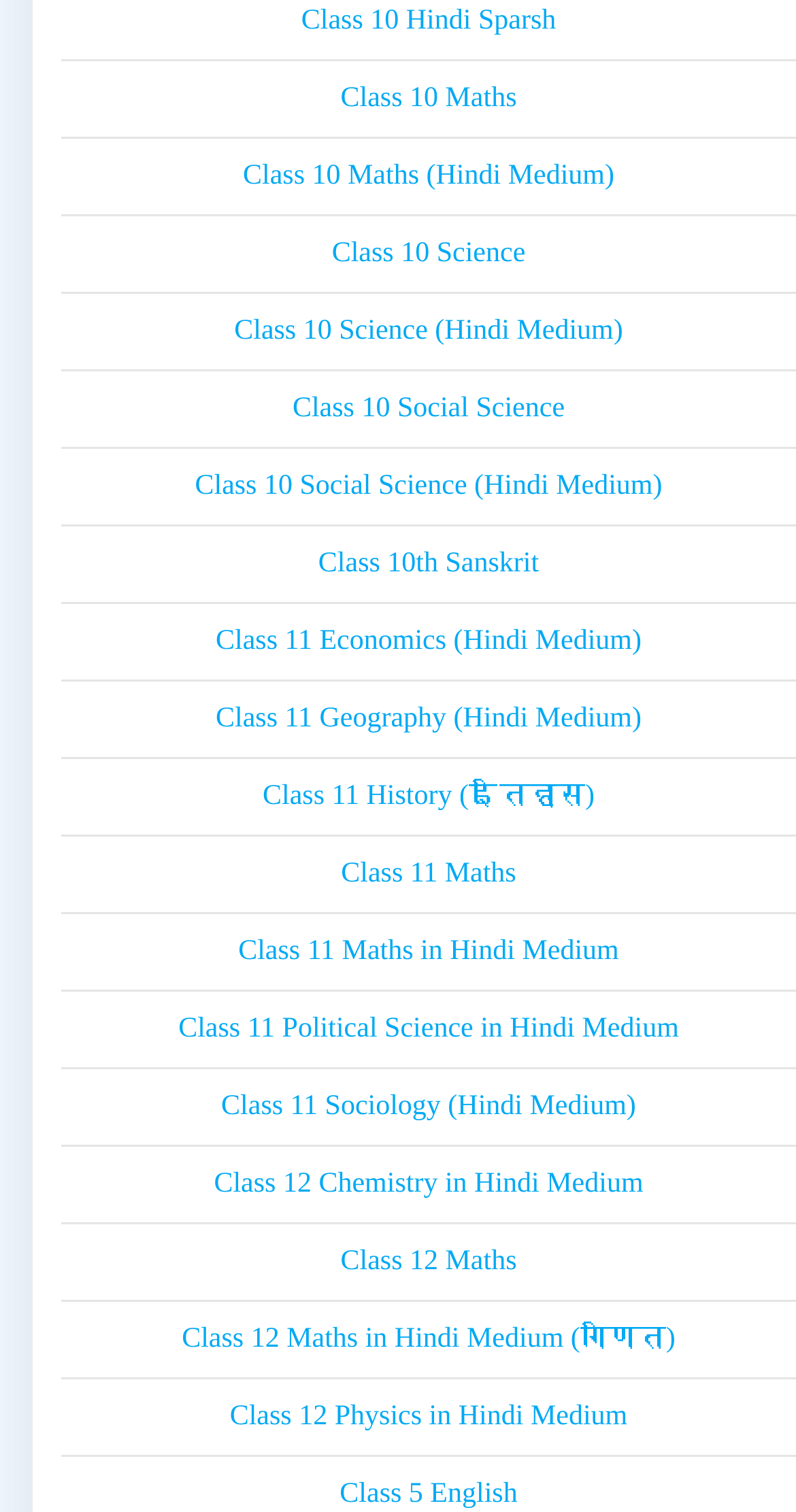How many class 10 subjects are available?
Provide a fully detailed and comprehensive answer to the question.

By examining the links on the webpage, I can see that there are six subjects available for Class 10: Hindi Sparsh, Maths, Maths (Hindi Medium), Science, Science (Hindi Medium), and Social Science.